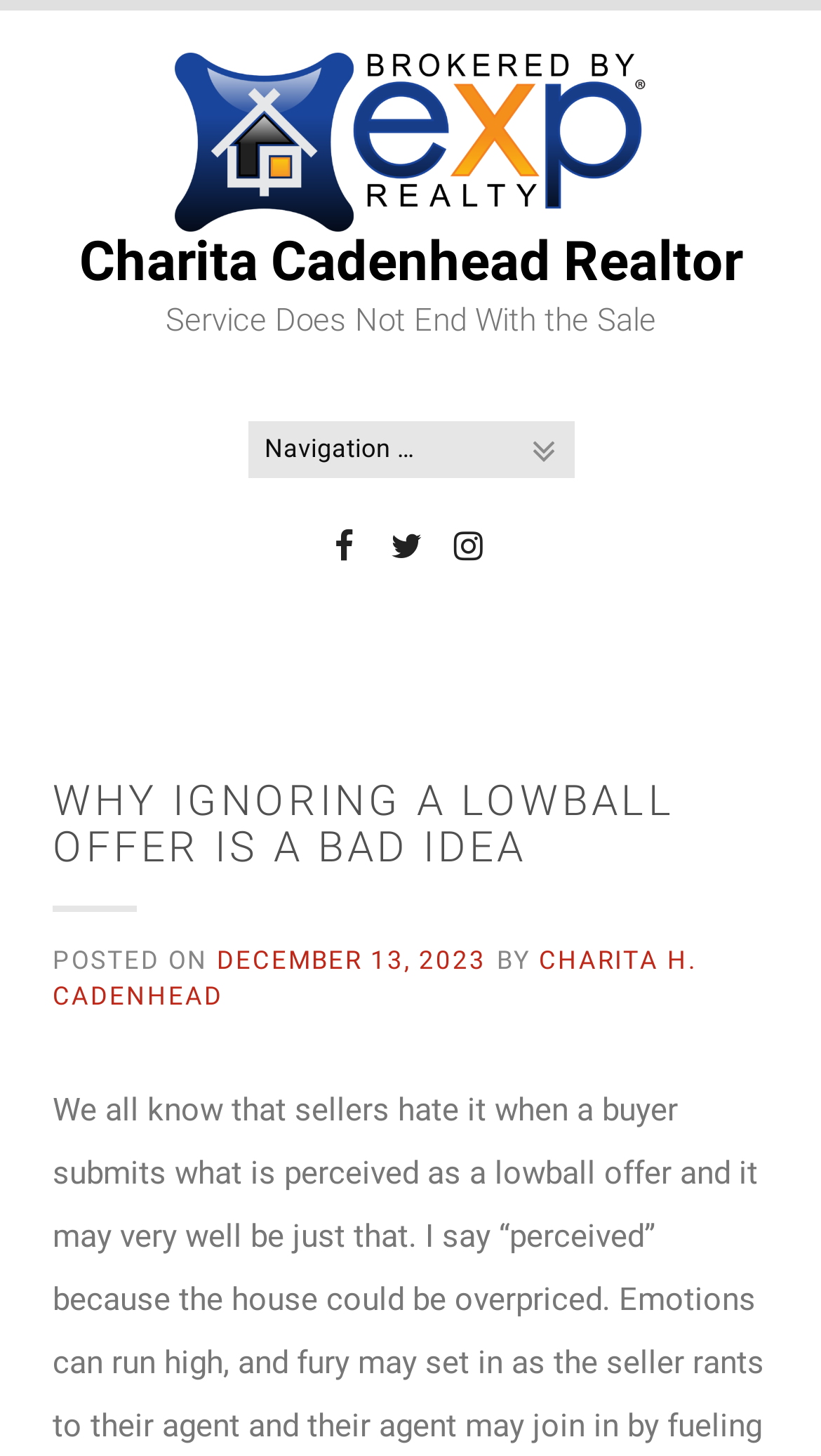Predict the bounding box coordinates for the UI element described as: "December 13, 2023December 13, 2023". The coordinates should be four float numbers between 0 and 1, presented as [left, top, right, bottom].

[0.264, 0.65, 0.592, 0.67]